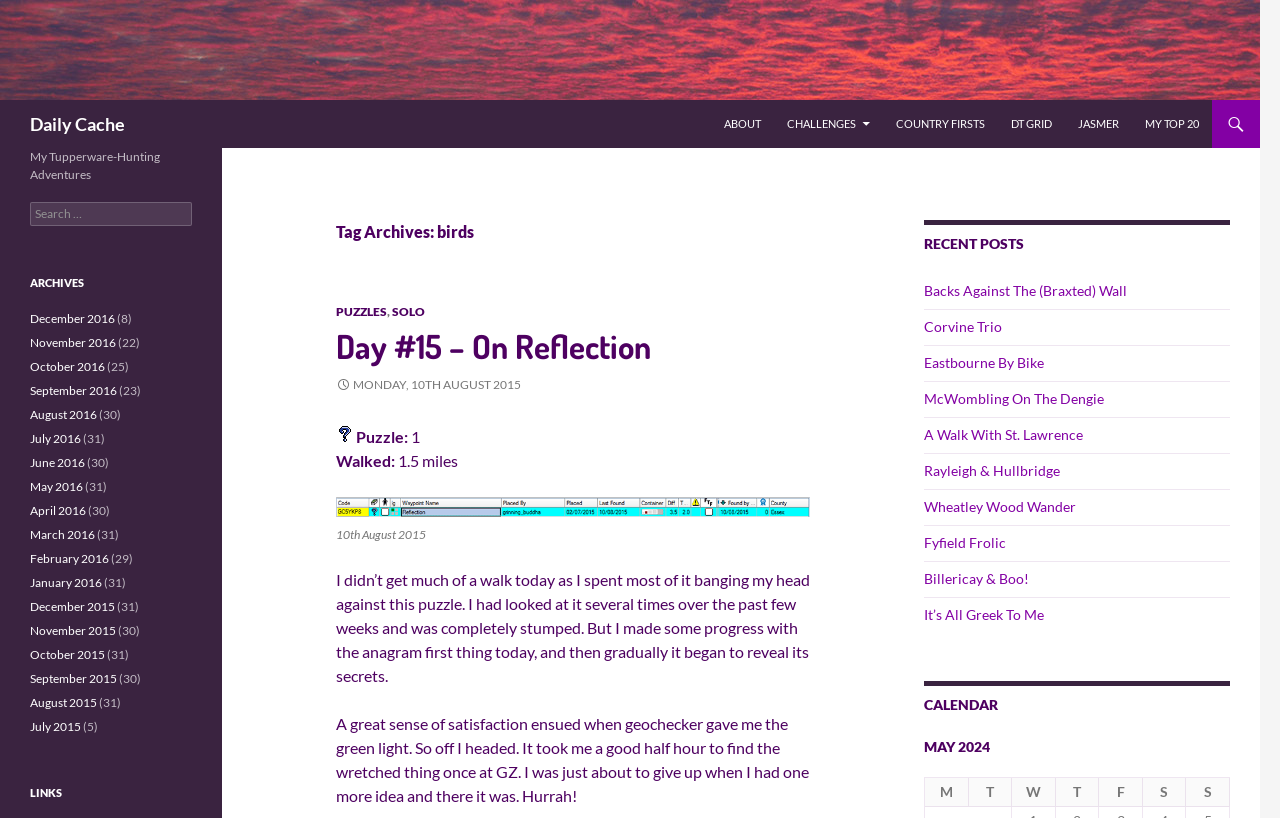Determine the bounding box coordinates of the area to click in order to meet this instruction: "Search for something".

None